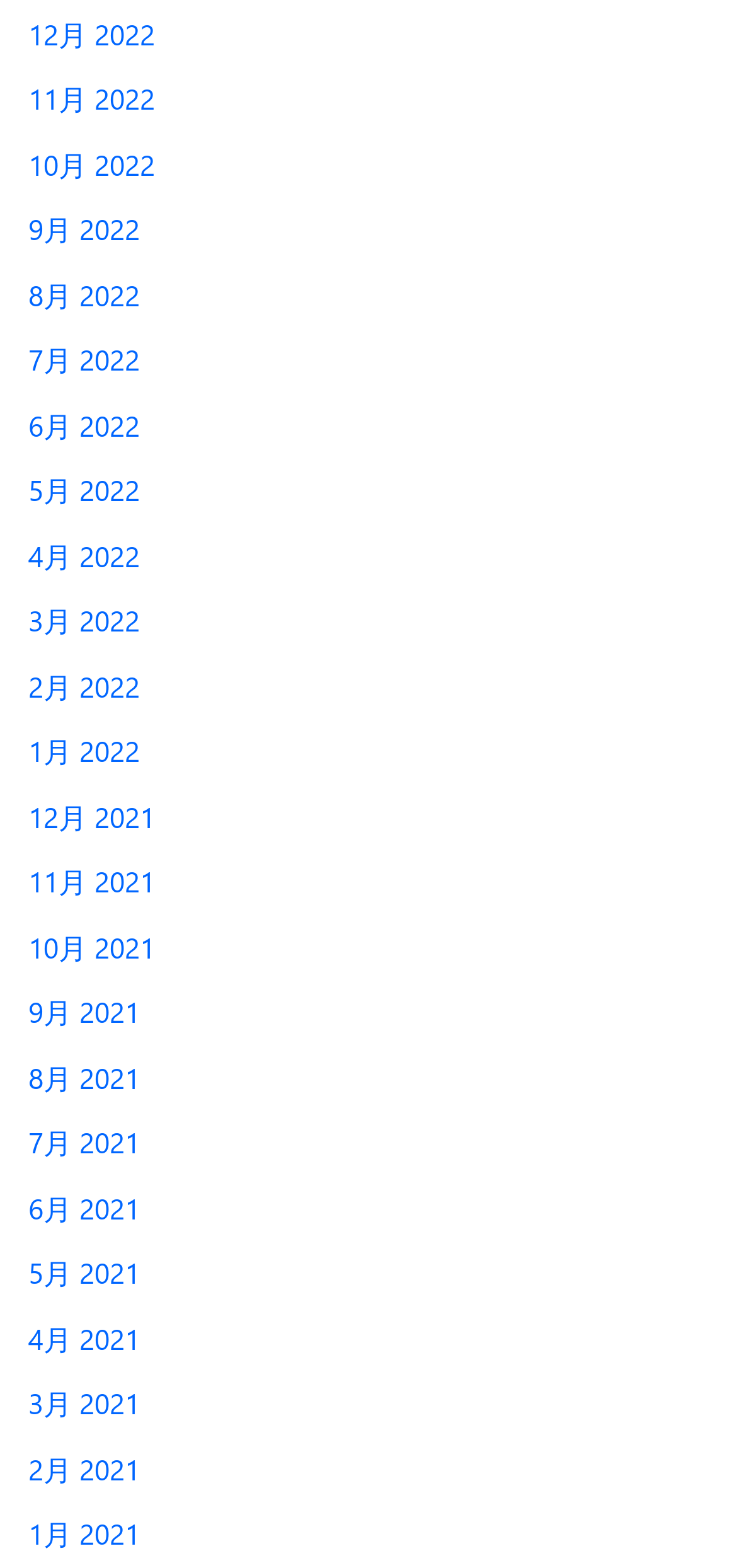How many months are listed on the webpage?
Using the image as a reference, answer with just one word or a short phrase.

24